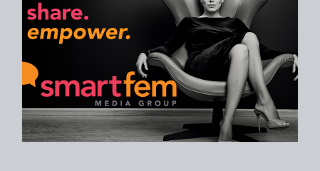Please answer the following question using a single word or phrase: 
What is the message conveyed by the visual arrangement?

strength, community, and support for women